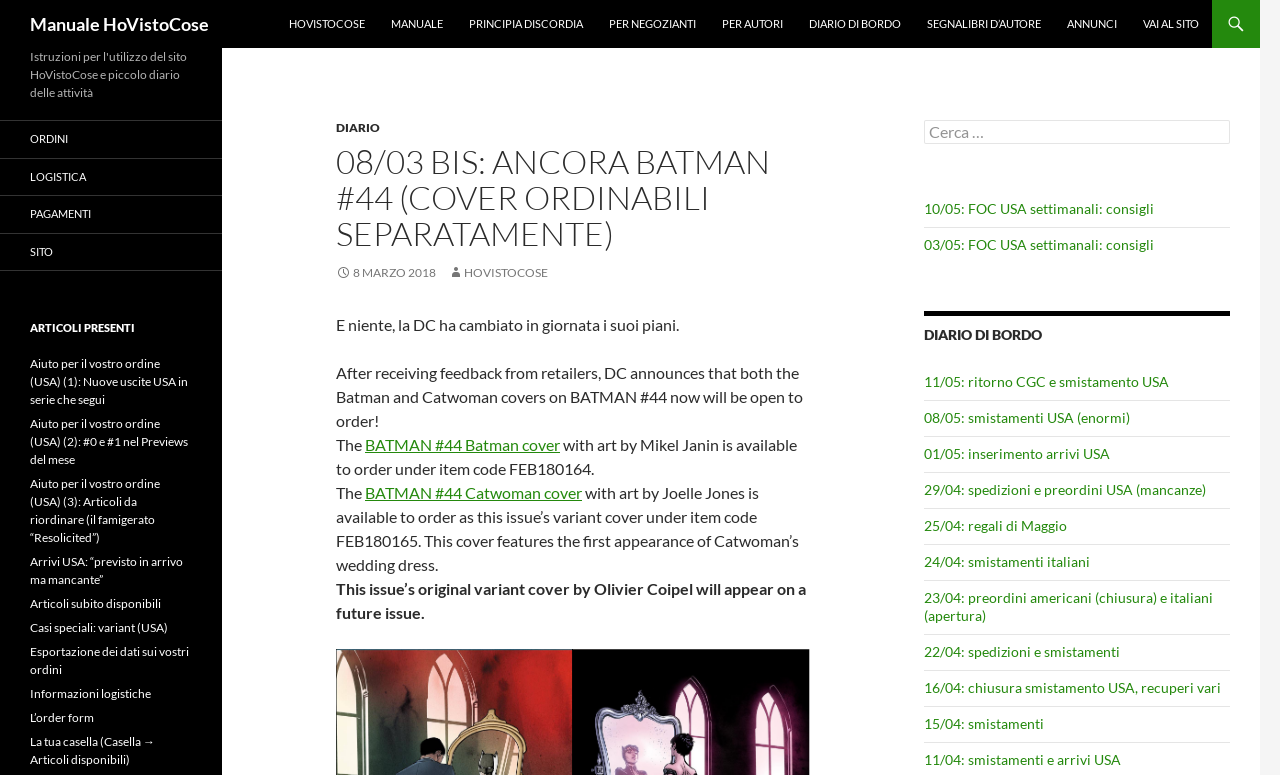Describe the entire webpage, focusing on both content and design.

This webpage appears to be a blog or news site focused on comic books, specifically Batman and Catwoman. At the top of the page, there is a header section with several links to different parts of the site, including "MANUALE", "PRINCIPIA DISCORDIA", "PER NEGOZIANTI", and "DIARIO DI BORDO". Below this, there is a main heading that reads "08/03 BIS: ANCORA BATMAN #44 (COVER ORDINABILI SEPARATAMENTE)".

The main content of the page is divided into two sections. On the left, there is a block of text that discusses changes to the Batman and Catwoman covers on BATMAN #44, including the announcement that both covers will be open to order. This text is accompanied by links to the BATMAN #44 Batman cover and BATMAN #44 Catwoman cover.

On the right, there is a search bar and a list of links to recent articles, including "10/05: FOC USA settimanali: consigli" and "03/05: FOC USA settimanali: consigli". Below this, there is a section titled "DIARIO DI BORDO" that lists several links to articles about shipments, orders, and other logistical topics.

At the bottom of the page, there are several more links to different parts of the site, including "ORDINI", "LOGISTICA", and "PAGAMENTI". There is also a section titled "ARTICOLI PRESENTI" that lists links to articles about ordering comics, including "Aiuto per il vostro ordine (USA) (1): Nuove uscite USA in serie che segui" and "Esportazione dei dati sui vostri ordini".